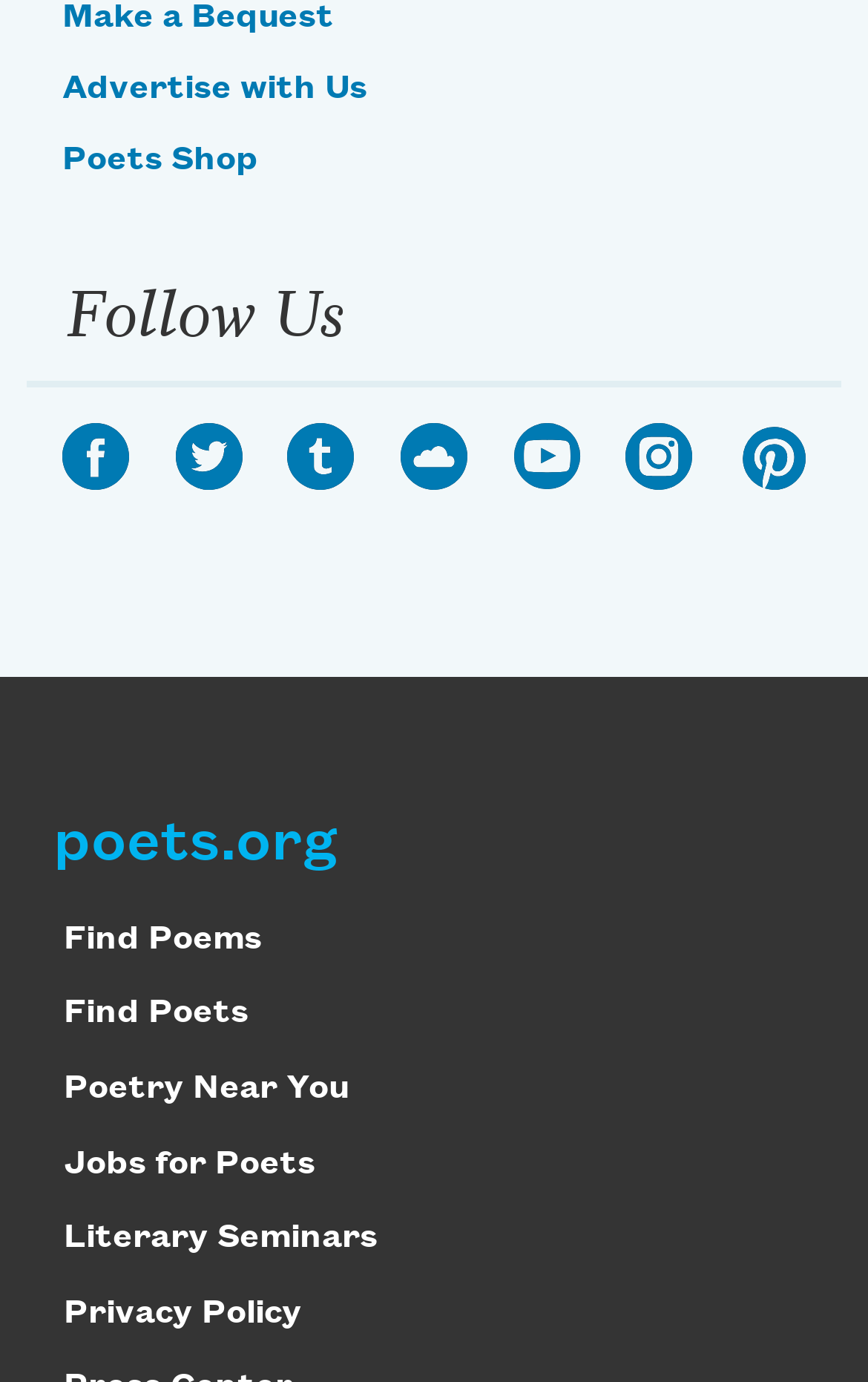Use a single word or phrase to answer the question:
How many links are available in the footer section?

8